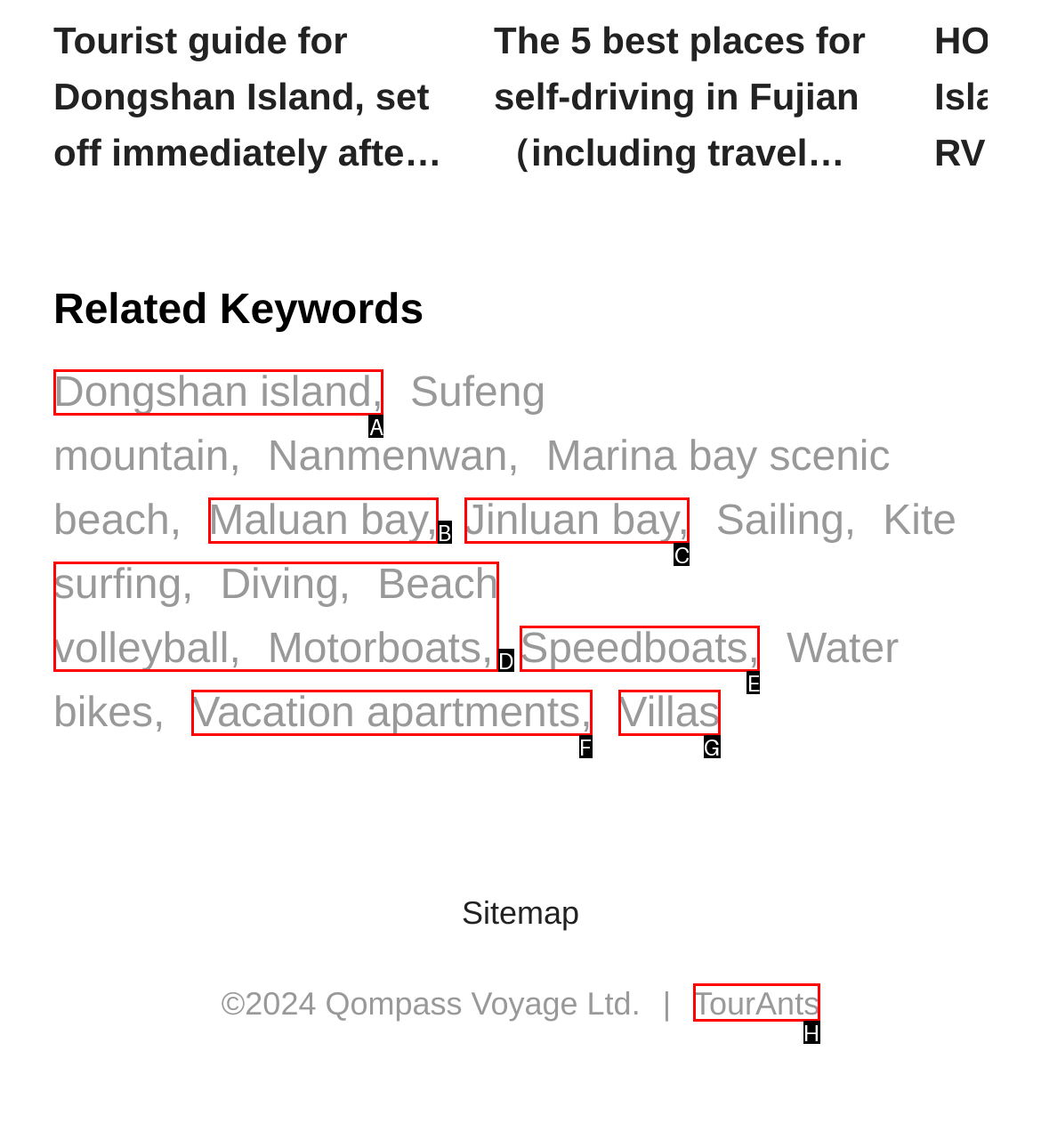Choose the letter of the UI element that aligns with the following description: Beach volleyball
State your answer as the letter from the listed options.

D